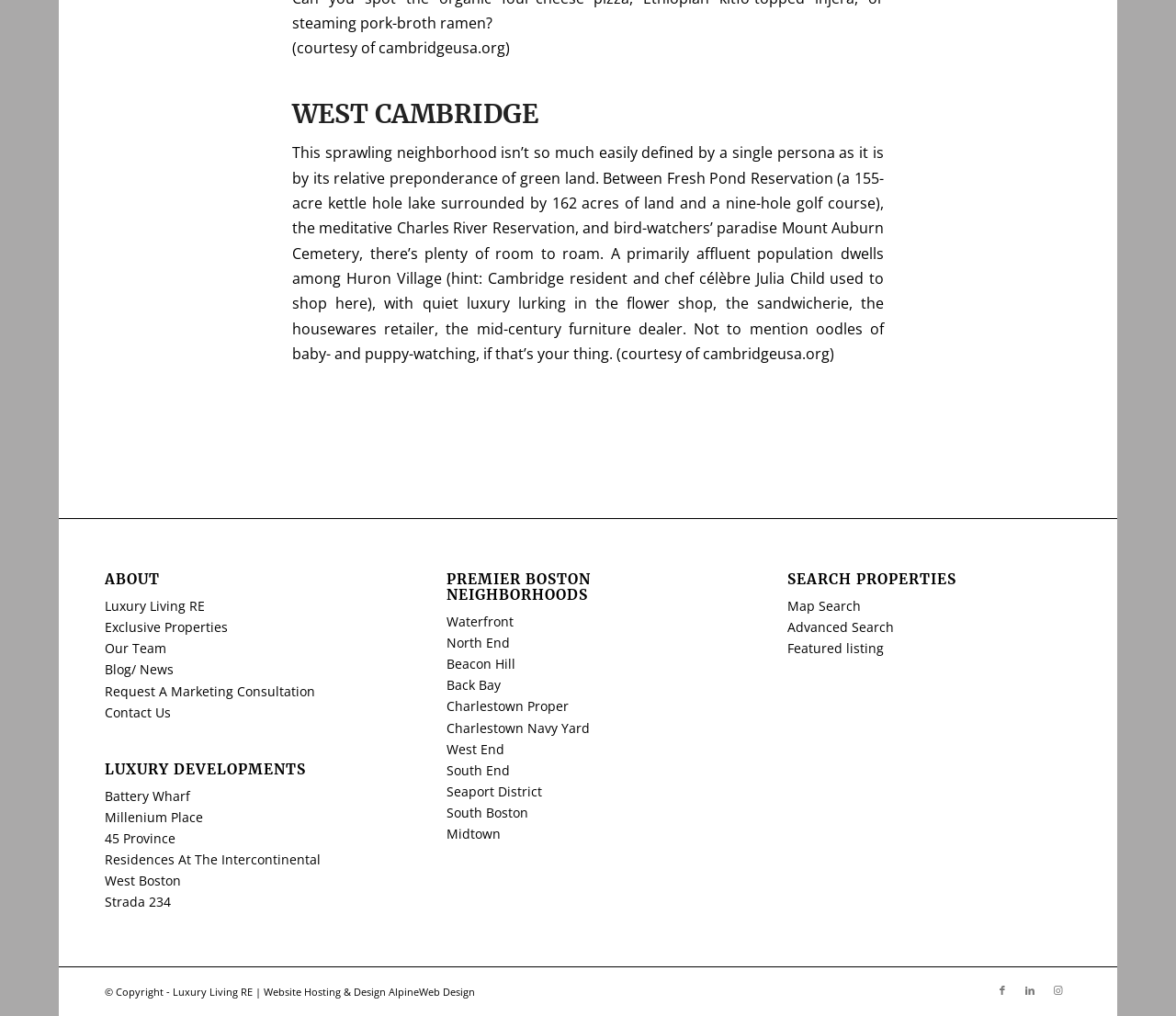Please identify the bounding box coordinates of the clickable element to fulfill the following instruction: "Learn about the team". The coordinates should be four float numbers between 0 and 1, i.e., [left, top, right, bottom].

[0.089, 0.63, 0.141, 0.647]